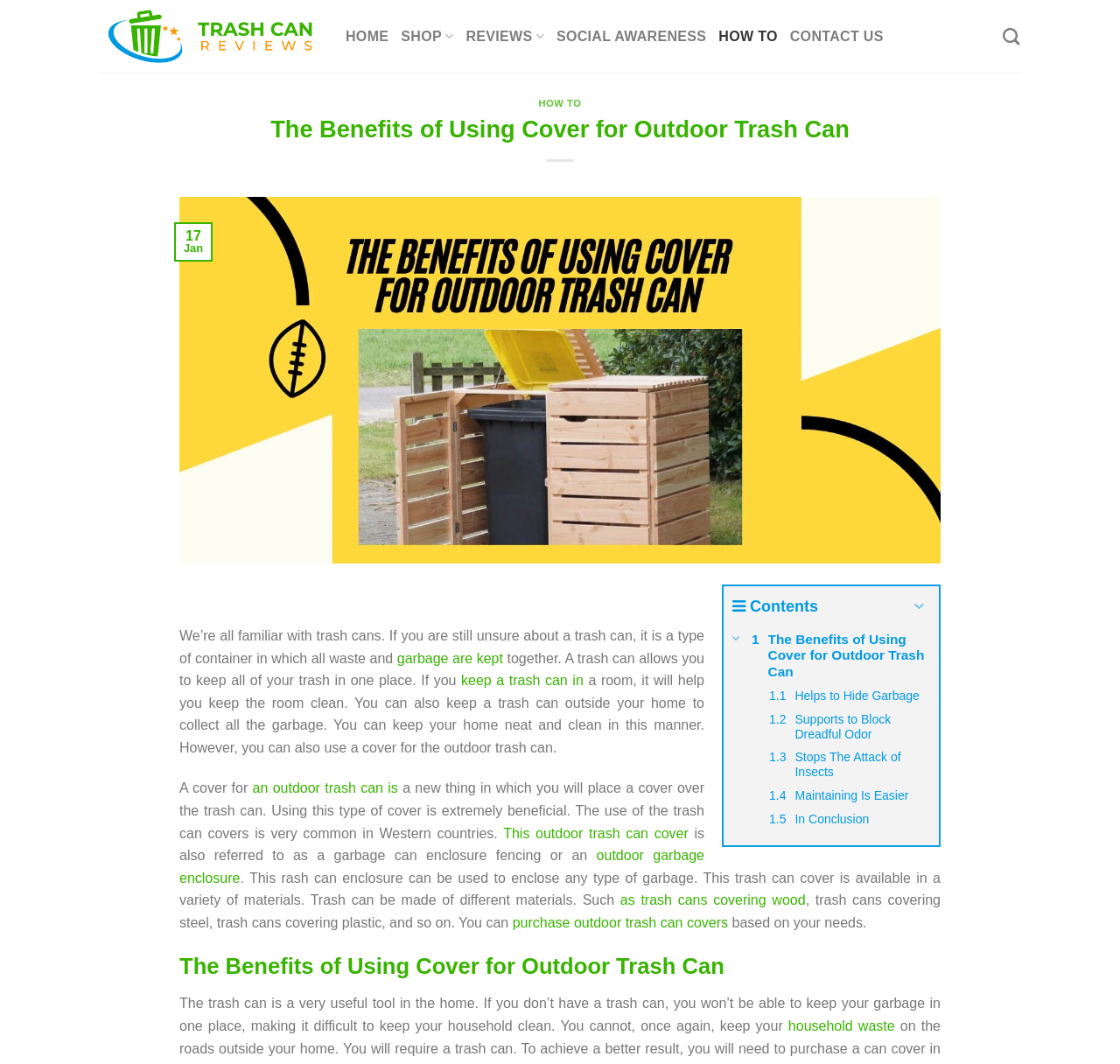Use a single word or phrase to answer the question:
What is the main topic of this webpage?

Outdoor trash can covers